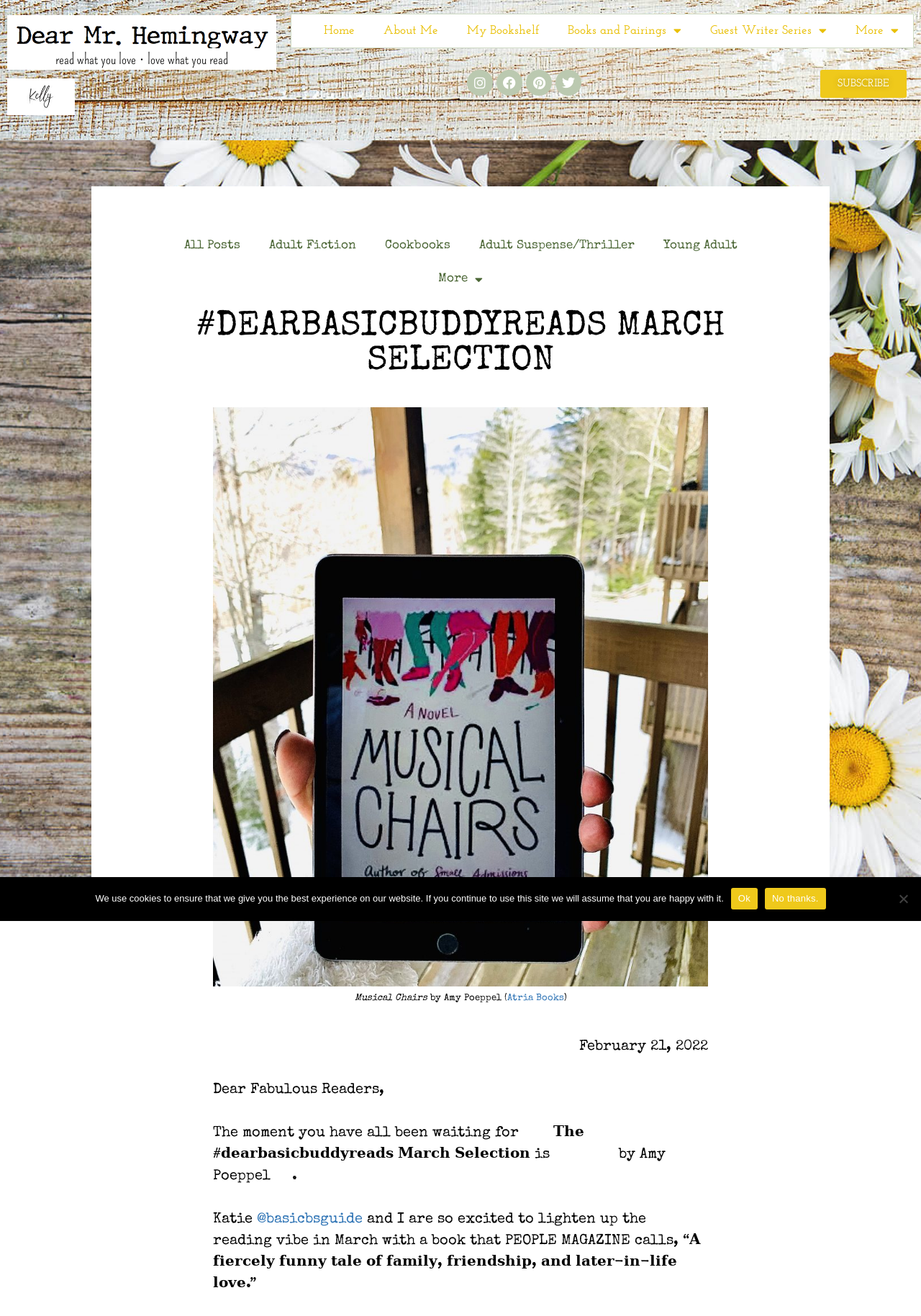Find the bounding box coordinates for the HTML element specified by: "About Me".

[0.401, 0.011, 0.491, 0.036]